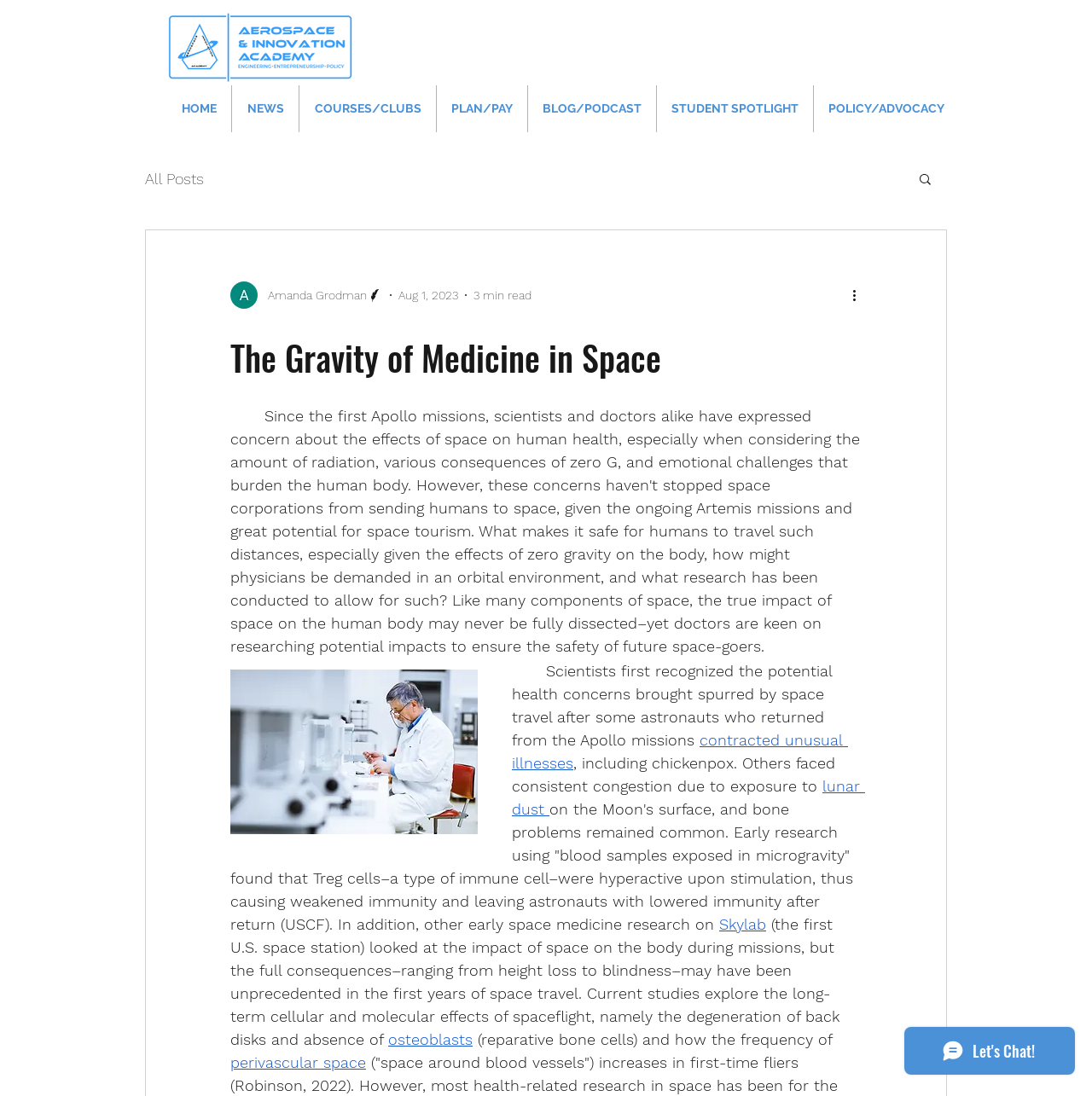Please find the top heading of the webpage and generate its text.

The Gravity of Medicine in Space